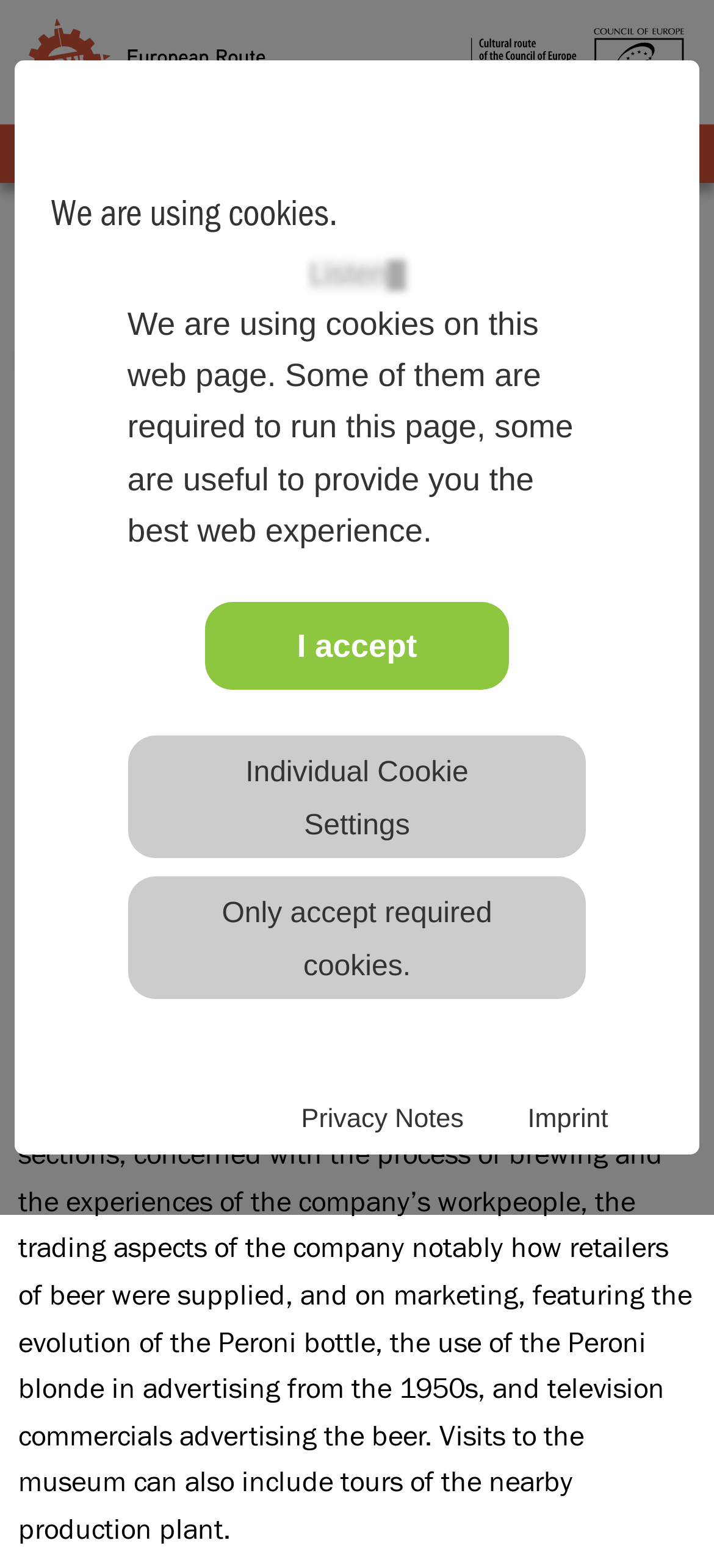Based on the element description: "Only accept required cookies.", identify the bounding box coordinates for this UI element. The coordinates must be four float numbers between 0 and 1, listed as [left, top, right, bottom].

[0.311, 0.573, 0.689, 0.626]